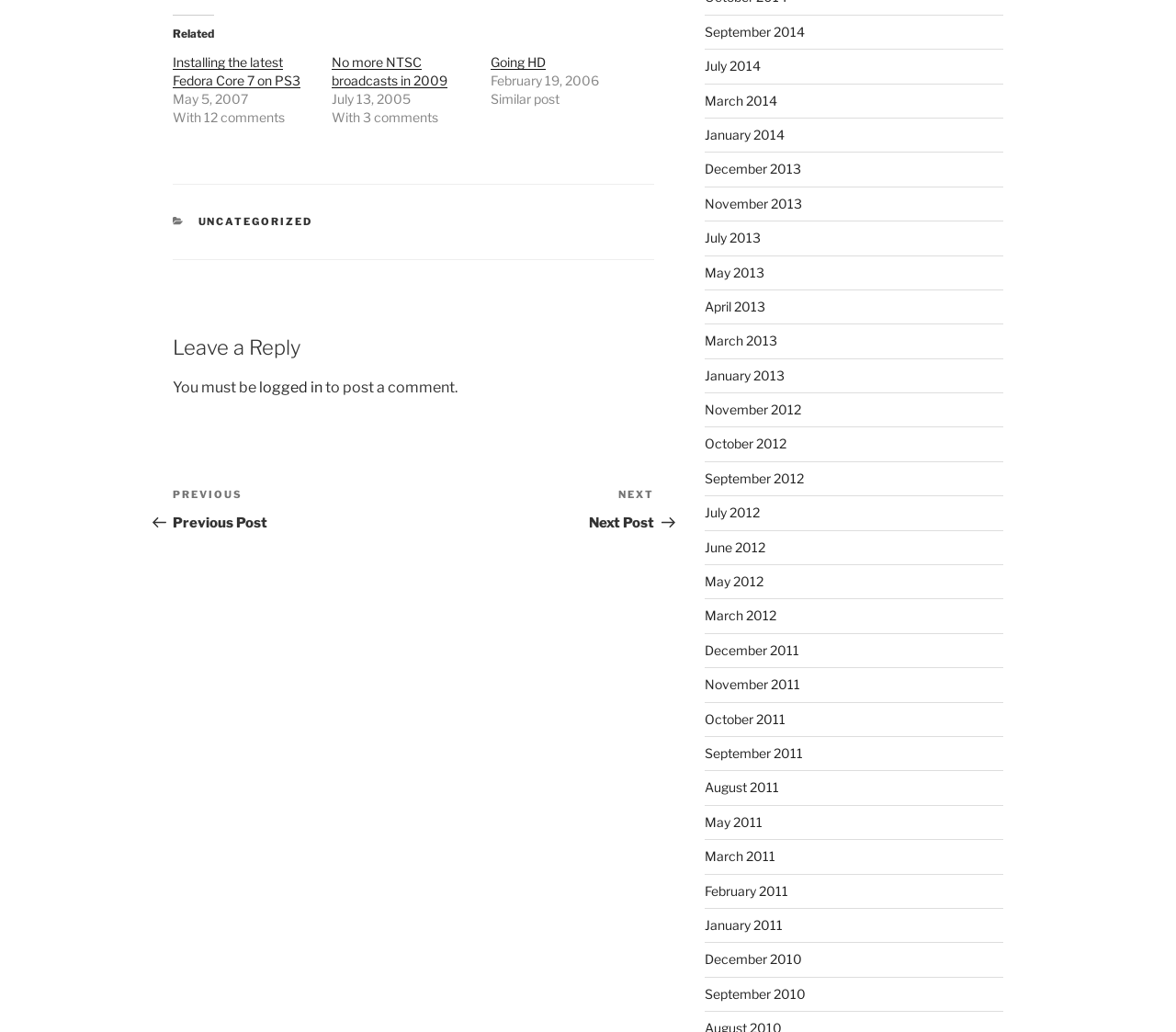Find the bounding box coordinates of the element I should click to carry out the following instruction: "Leave a reply".

[0.147, 0.323, 0.556, 0.35]